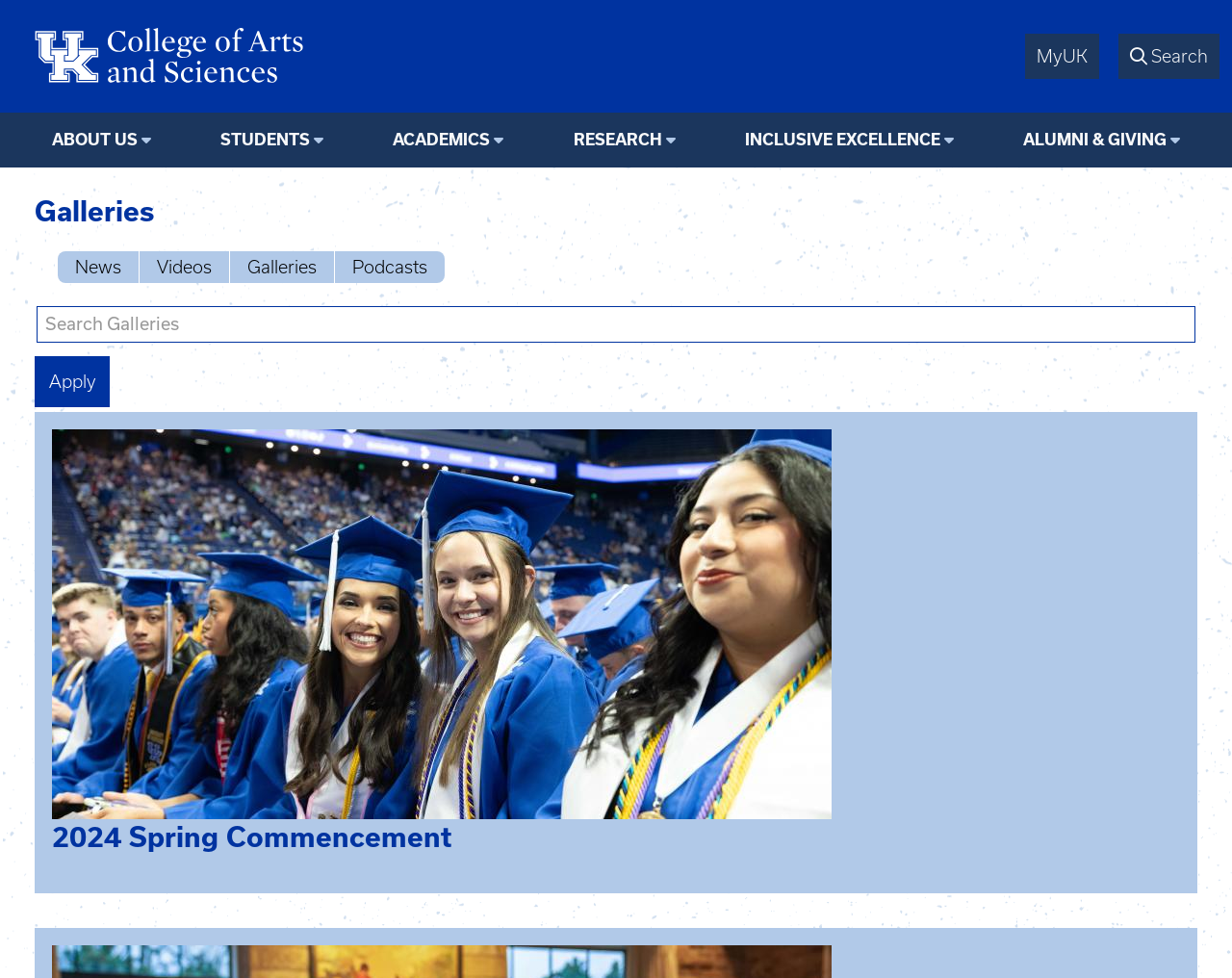Please find the bounding box coordinates in the format (top-left x, top-left y, bottom-right x, bottom-right y) for the given element description. Ensure the coordinates are floating point numbers between 0 and 1. Description: 2024 Spring Commencement

[0.042, 0.839, 0.366, 0.872]